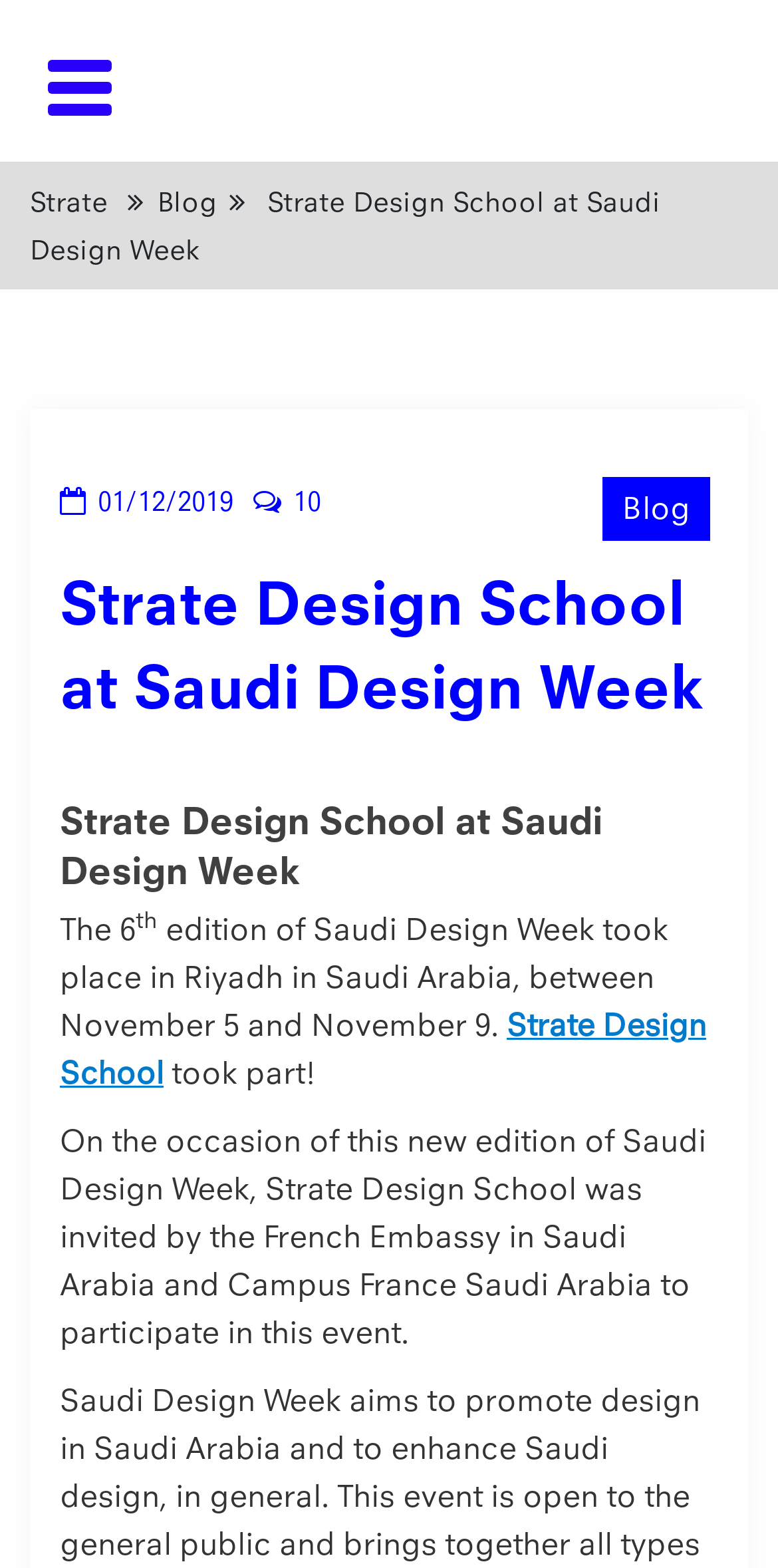From the element description Blog, predict the bounding box coordinates of the UI element. The coordinates must be specified in the format (top-left x, top-left y, bottom-right x, bottom-right y) and should be within the 0 to 1 range.

[0.203, 0.118, 0.279, 0.139]